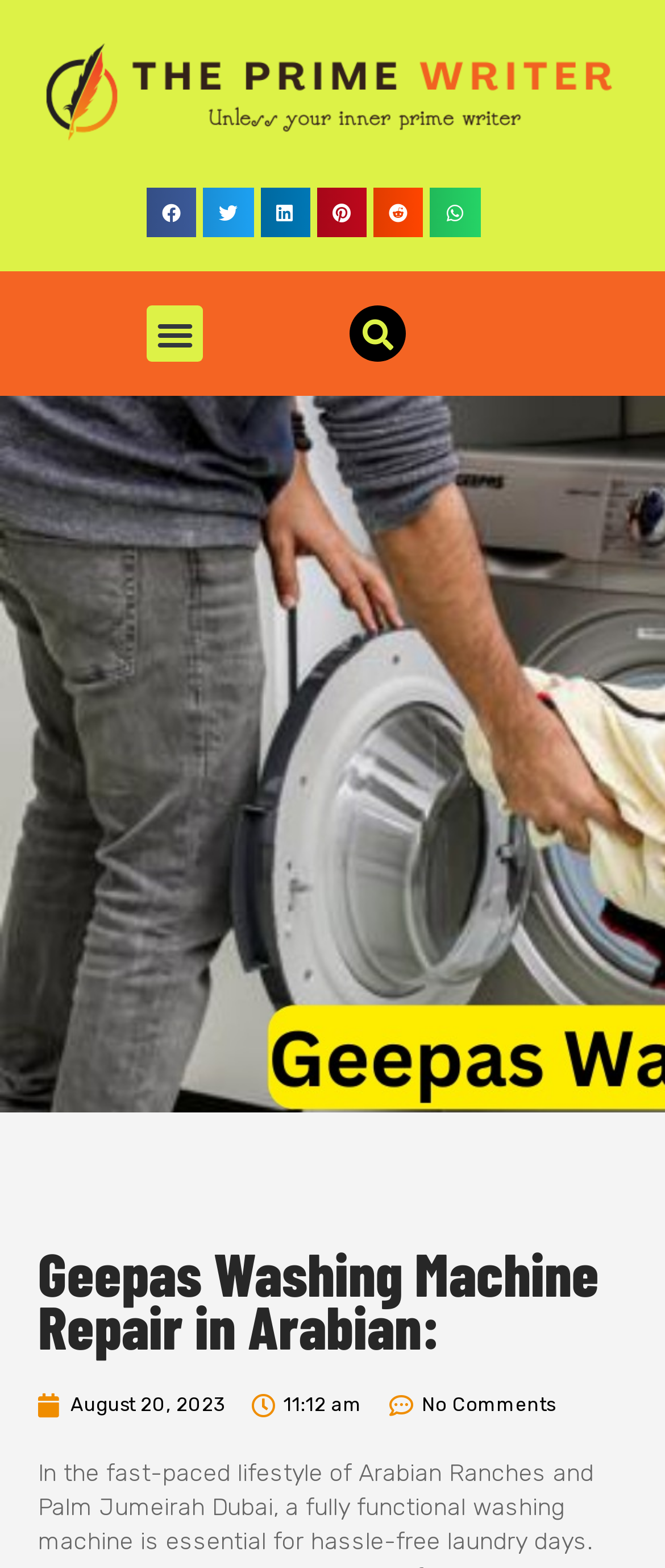Please specify the bounding box coordinates in the format (top-left x, top-left y, bottom-right x, bottom-right y), with values ranging from 0 to 1. Identify the bounding box for the UI component described as follows: No Comments

[0.586, 0.886, 0.834, 0.908]